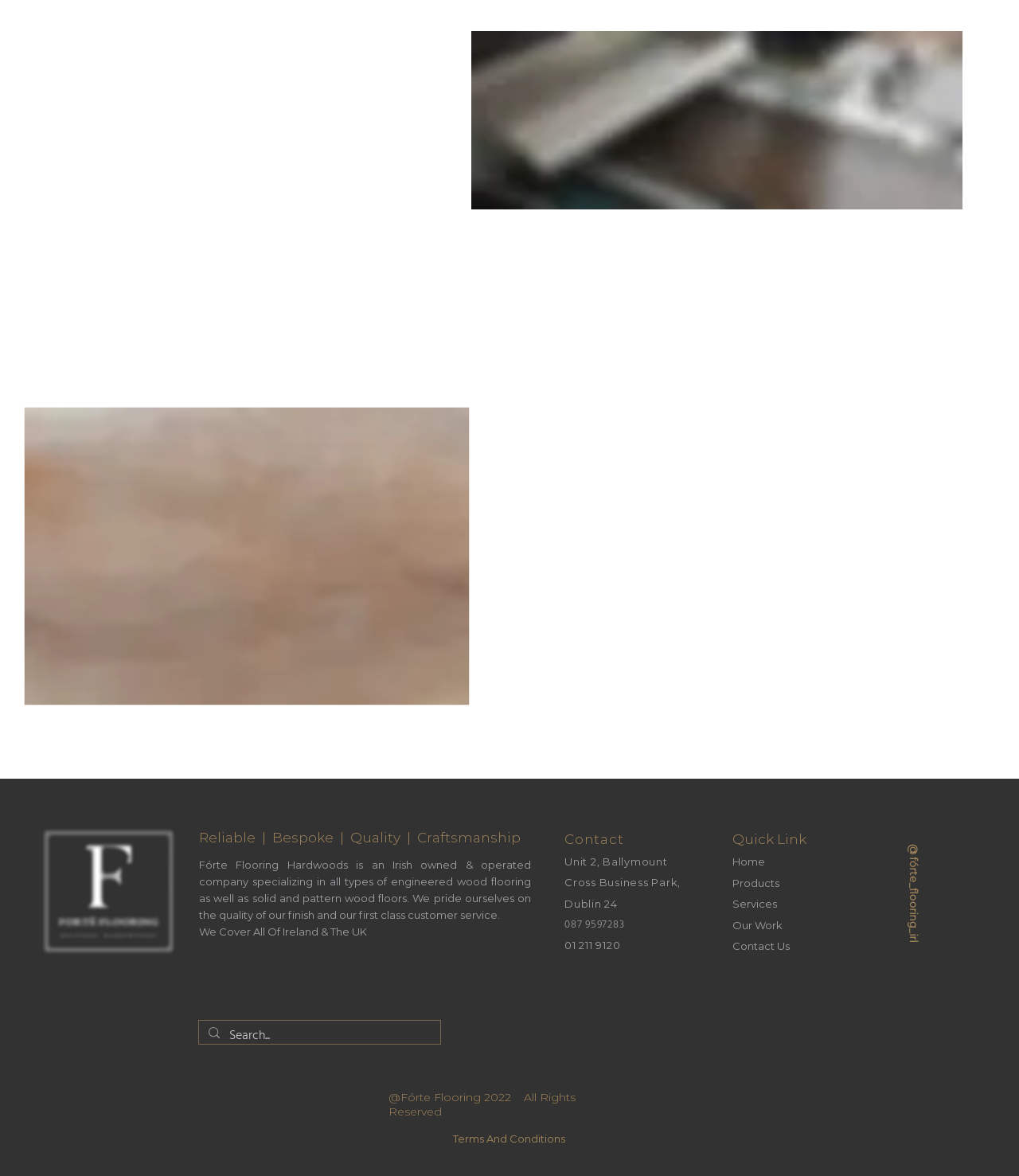What is the company's contact number?
Provide a fully detailed and comprehensive answer to the question.

The contact number is mentioned in the heading 'Contact Unit 2, Ballymount Cross Business Park, Dublin 24 087 9597283 01 211 9120'.